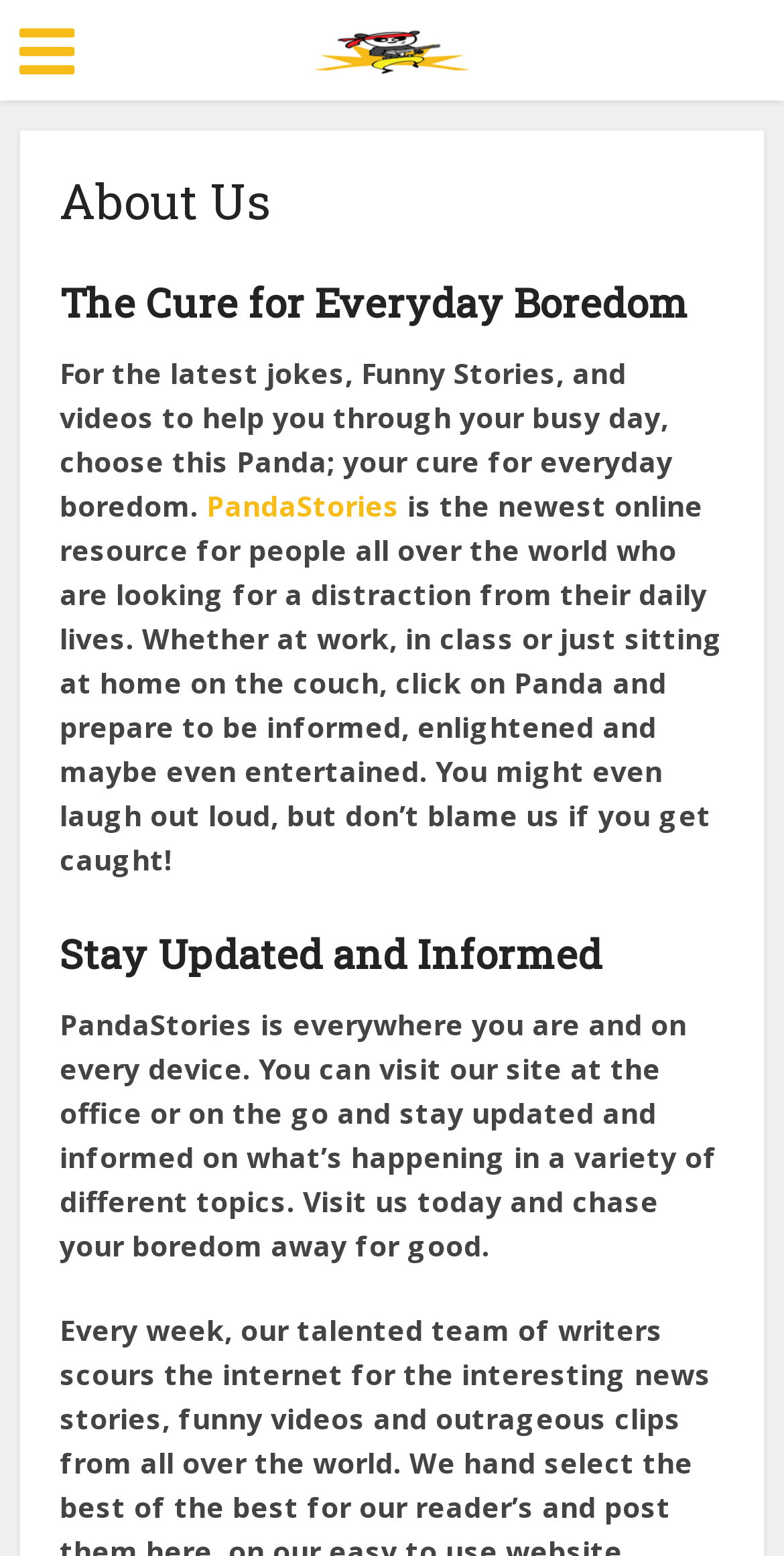Given the content of the image, can you provide a detailed answer to the question?
Where can you access this website?

The text states that 'is everywhere you are and on every device', which means that users can access the website from any location and on any device.